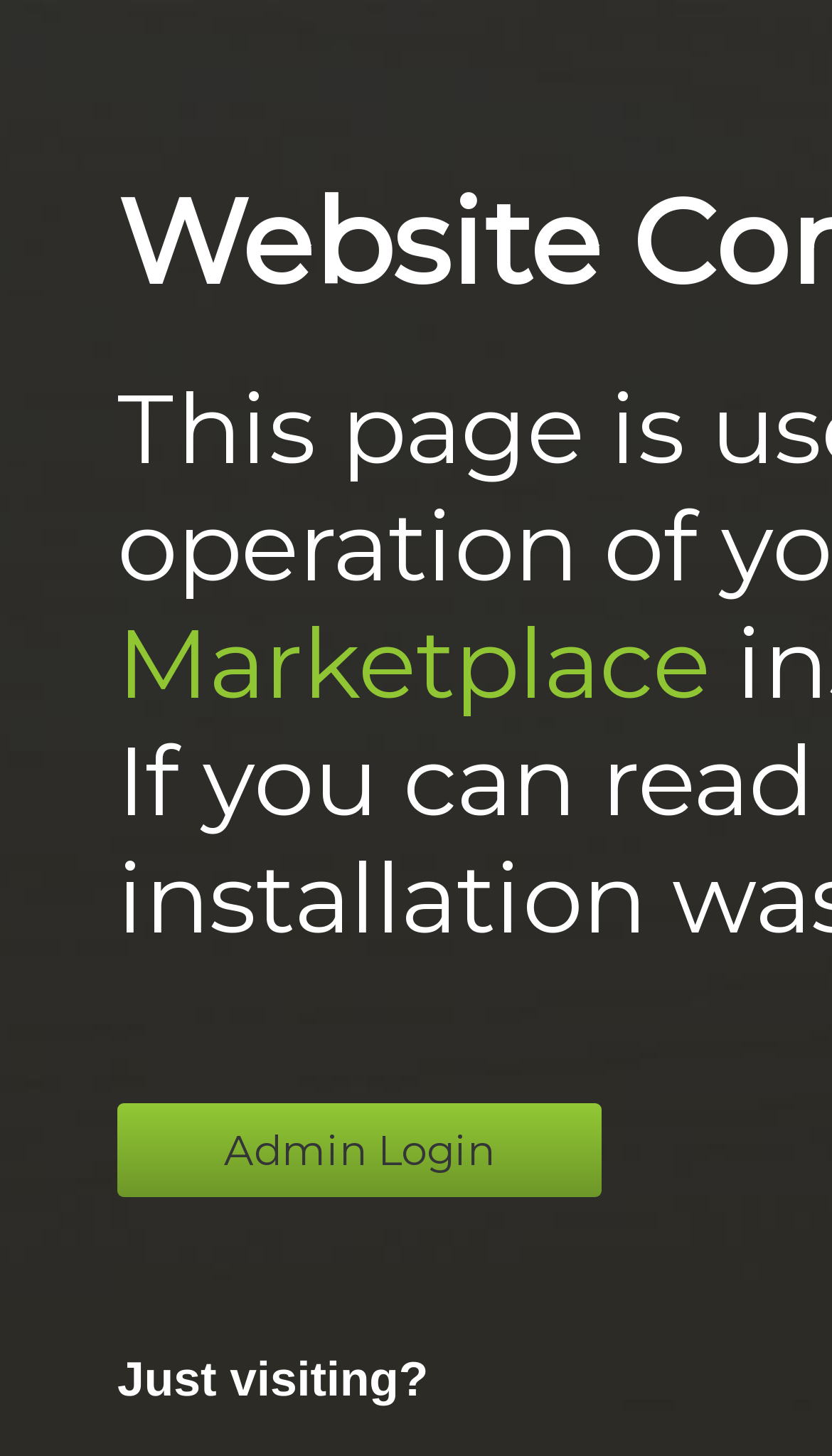Given the description of the UI element: "Admin Login", predict the bounding box coordinates in the form of [left, top, right, bottom], with each value being a float between 0 and 1.

[0.141, 0.758, 0.723, 0.822]